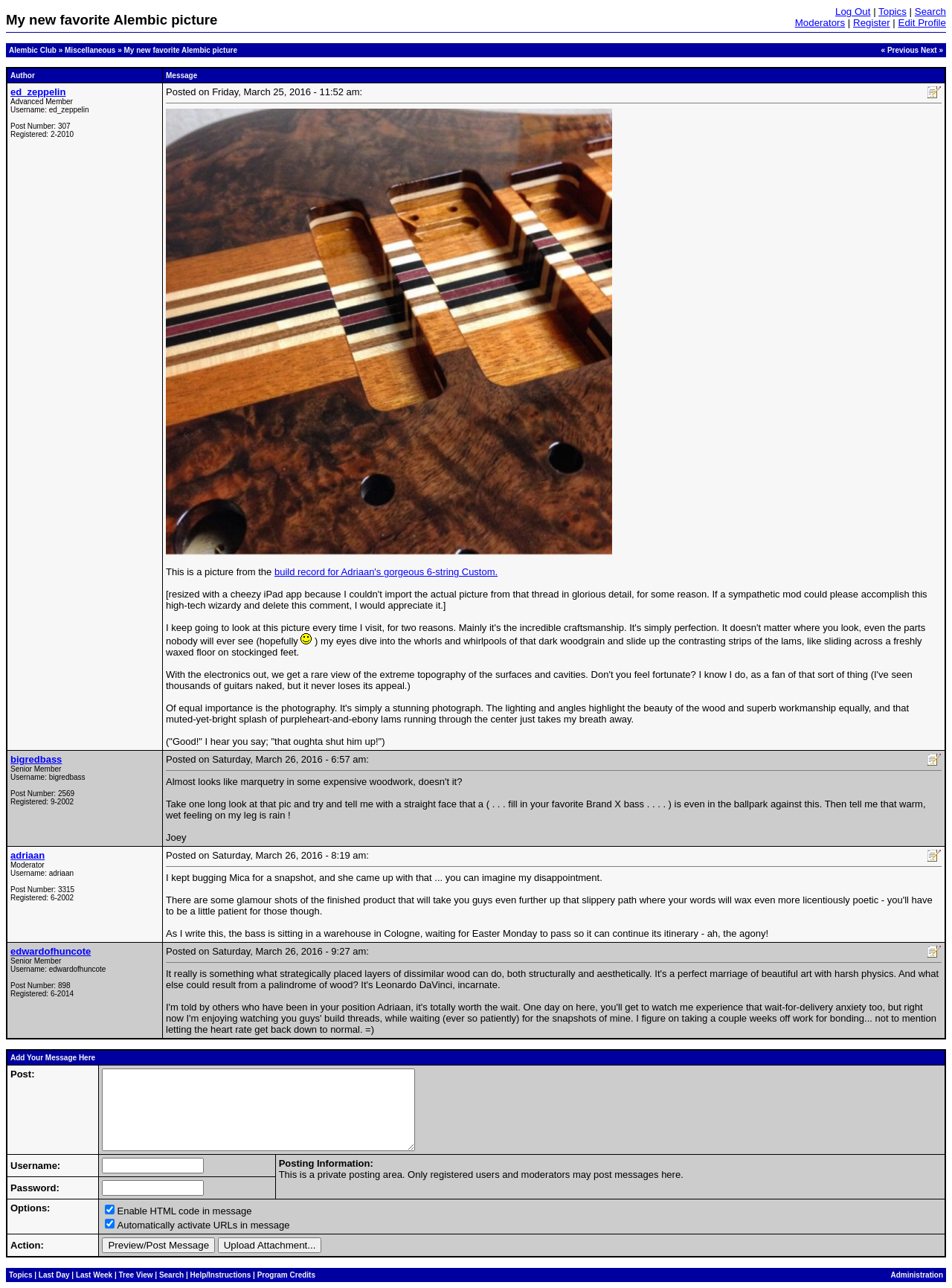Can you specify the bounding box coordinates of the area that needs to be clicked to fulfill the following instruction: "Log out"?

[0.877, 0.005, 0.914, 0.013]